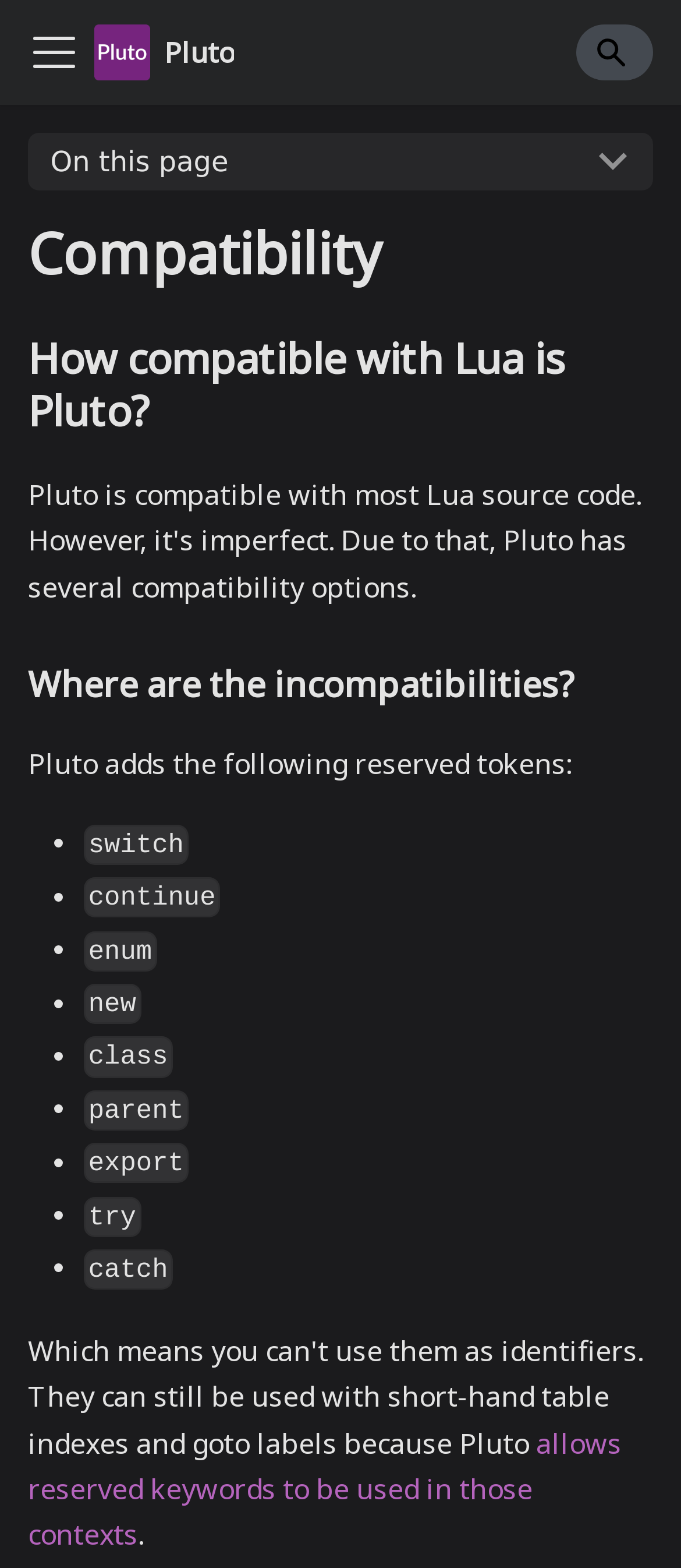Describe the entire webpage, focusing on both content and design.

The webpage is about the compatibility of Pluto with Lua. At the top, there is a navigation bar with a toggle button on the left and a search box on the right. The Pluto logo is situated next to the toggle button. 

Below the navigation bar, there are several headings and links. The main heading "Compatibility" is followed by a subheading "How compatible with Lua is Pluto?" with a direct link to the same page. Another subheading "Where are the incompatibilities?" is also present with a direct link to the corresponding page.

The main content of the page starts with a paragraph explaining that Pluto adds certain reserved tokens. This is followed by a list of these tokens, including "switch", "continue", "enum", "new", "class", "parent", "export", "try", and "catch". Each item in the list is marked with a bullet point.

At the bottom of the page, there is a link to a page that allows reserved keywords to be used in certain contexts. The page ends with a period.